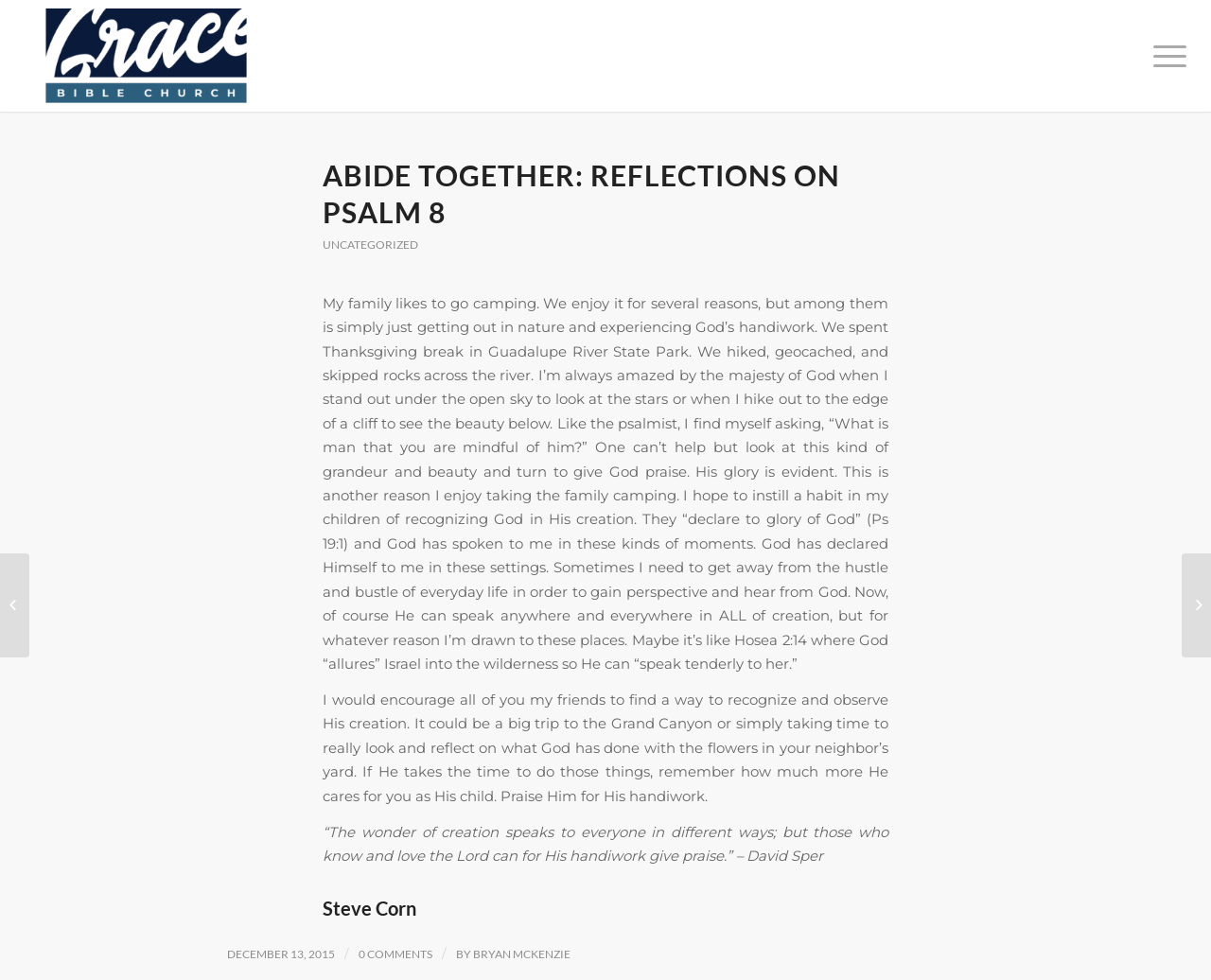What is the name of the church?
Using the image as a reference, give a one-word or short phrase answer.

Grace Bible Church